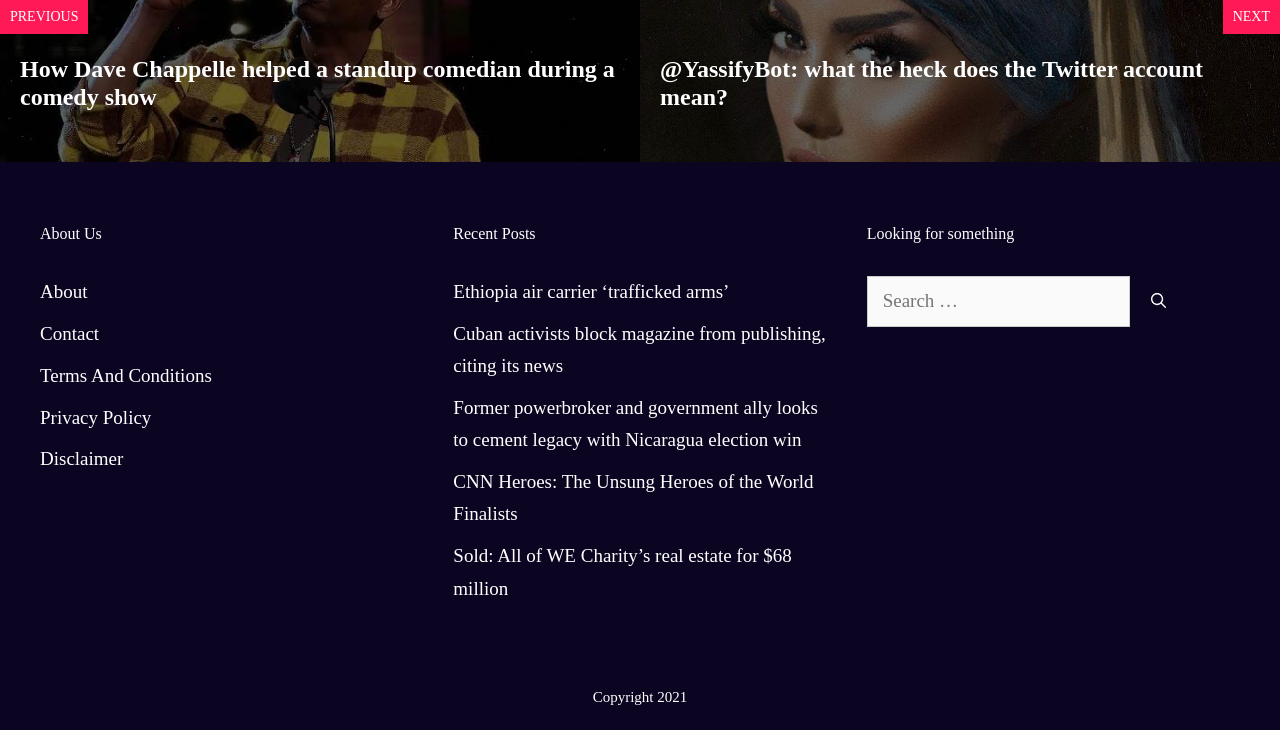Please specify the bounding box coordinates of the clickable region necessary for completing the following instruction: "View the image". The coordinates must consist of four float numbers between 0 and 1, i.e., [left, top, right, bottom].

None